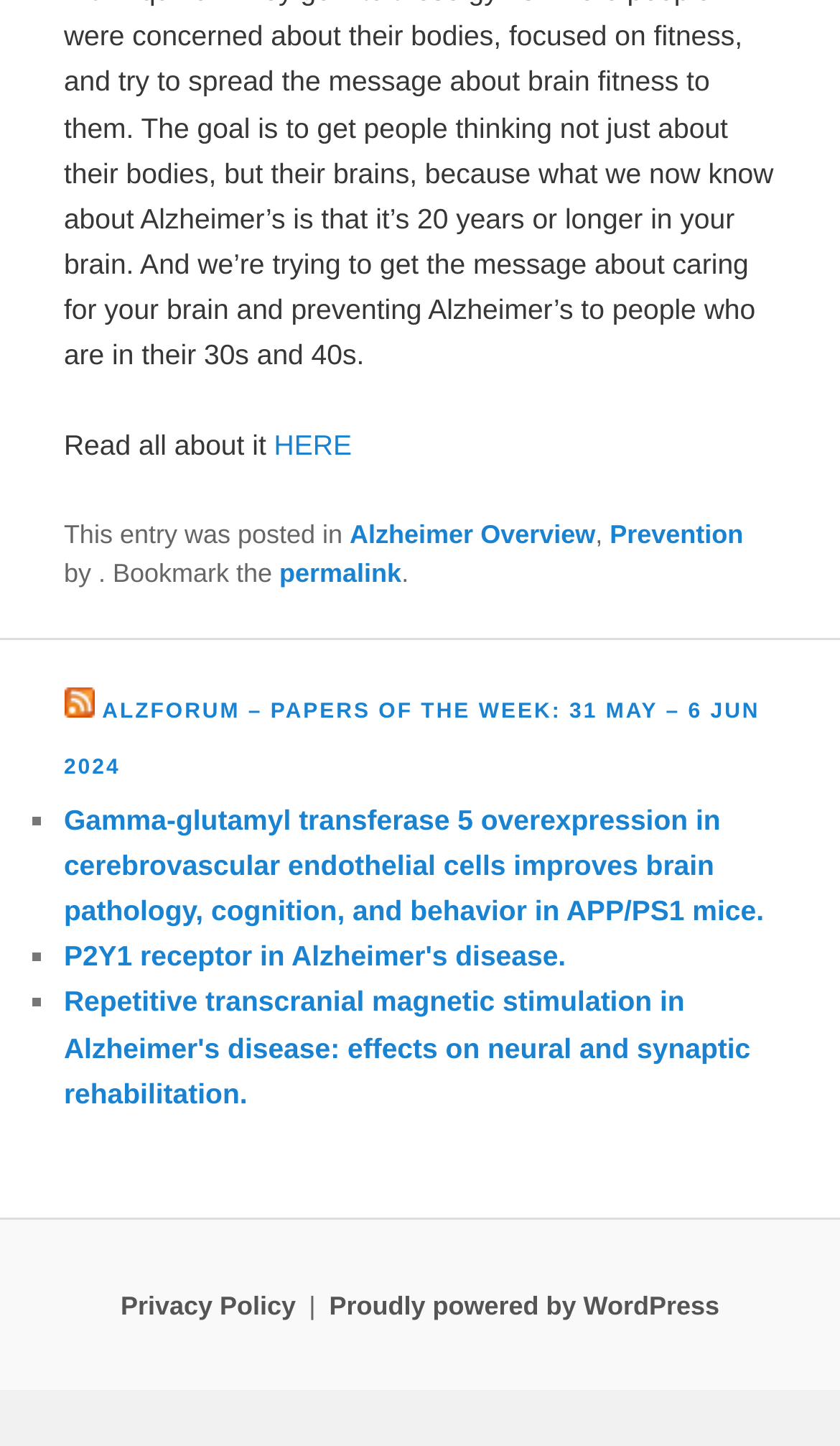Please find and report the bounding box coordinates of the element to click in order to perform the following action: "Learn about Gamma-glutamyl transferase 5 overexpression". The coordinates should be expressed as four float numbers between 0 and 1, in the format [left, top, right, bottom].

[0.076, 0.556, 0.909, 0.641]